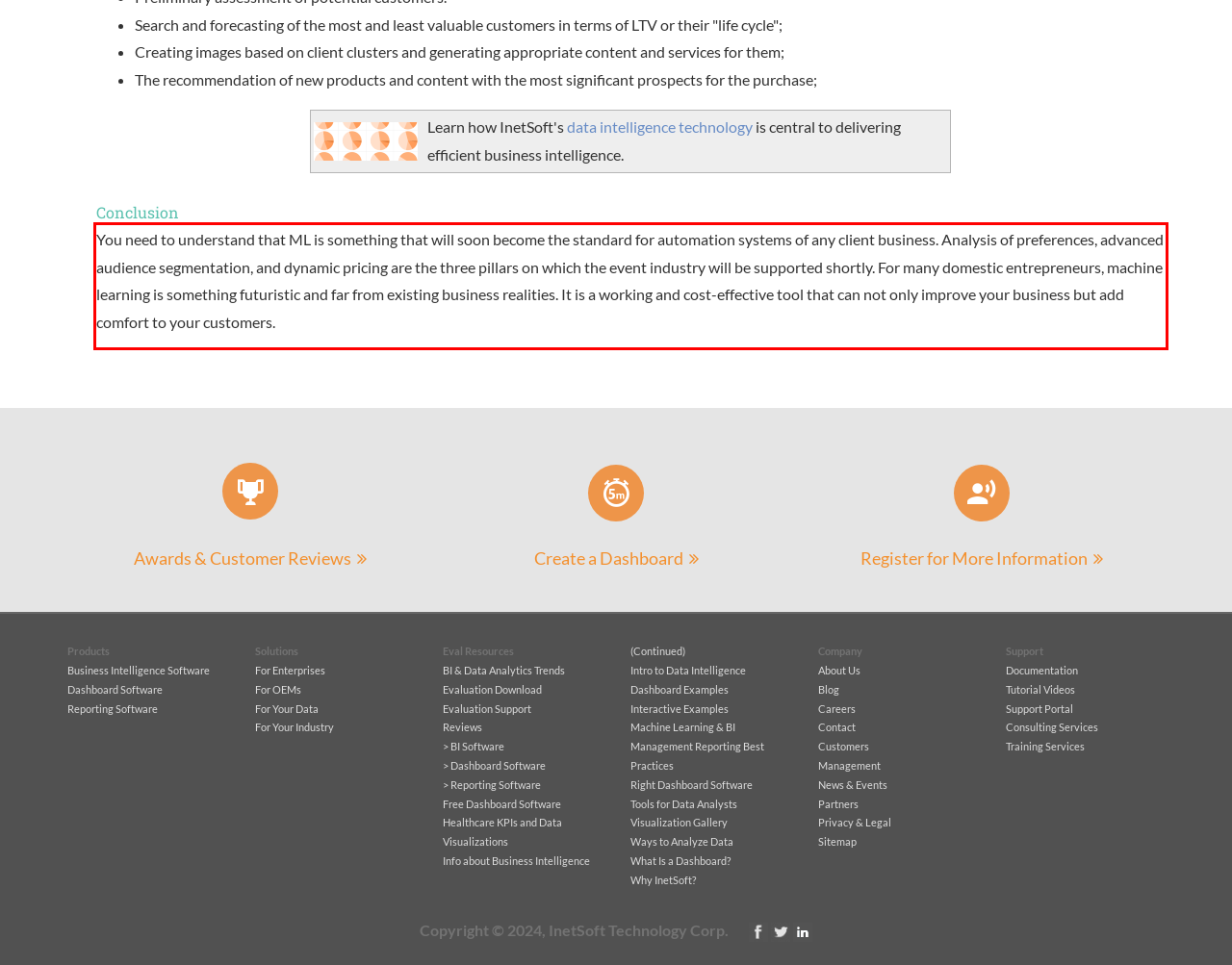Perform OCR on the text inside the red-bordered box in the provided screenshot and output the content.

You need to understand that ML is something that will soon become the standard for automation systems of any client business. Analysis of preferences, advanced audience segmentation, and dynamic pricing are the three pillars on which the event industry will be supported shortly. For many domestic entrepreneurs, machine learning is something futuristic and far from existing business realities. It is a working and cost-effective tool that can not only improve your business but add comfort to your customers.